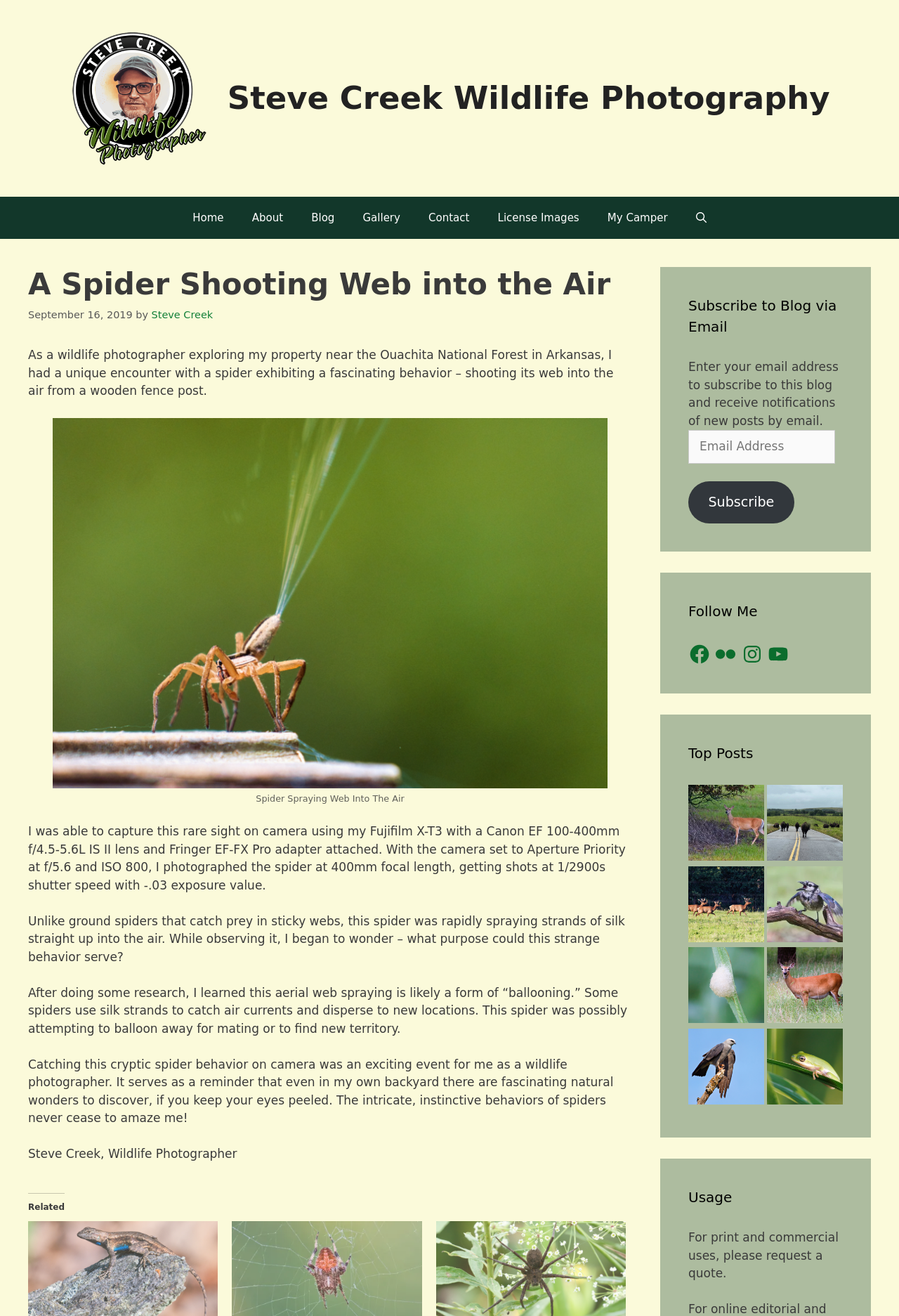Please indicate the bounding box coordinates of the element's region to be clicked to achieve the instruction: "Request a quote for print and commercial uses". Provide the coordinates as four float numbers between 0 and 1, i.e., [left, top, right, bottom].

[0.766, 0.935, 0.933, 0.973]